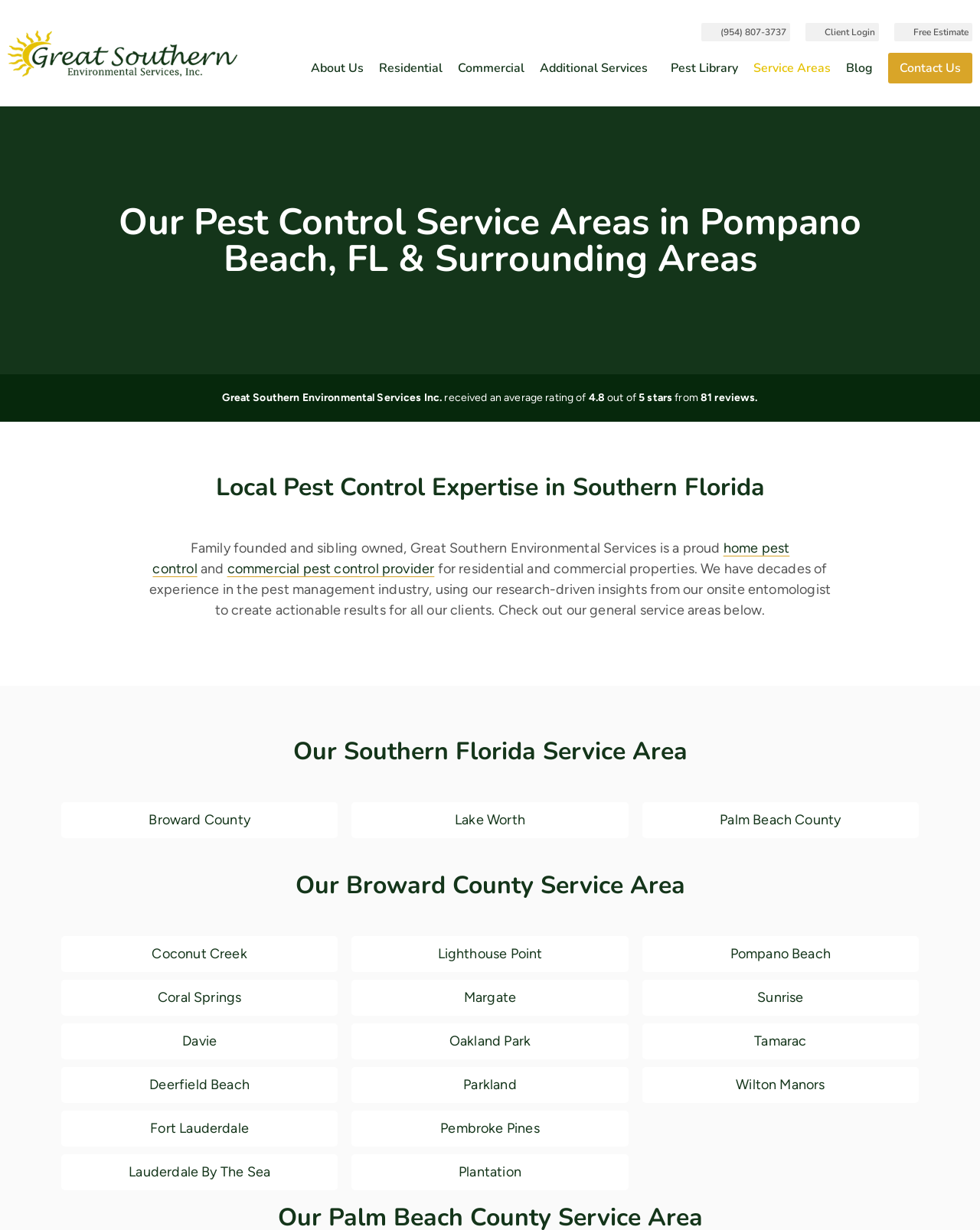Predict the bounding box of the UI element based on the description: "home pest control". The coordinates should be four float numbers between 0 and 1, formatted as [left, top, right, bottom].

[0.156, 0.439, 0.806, 0.469]